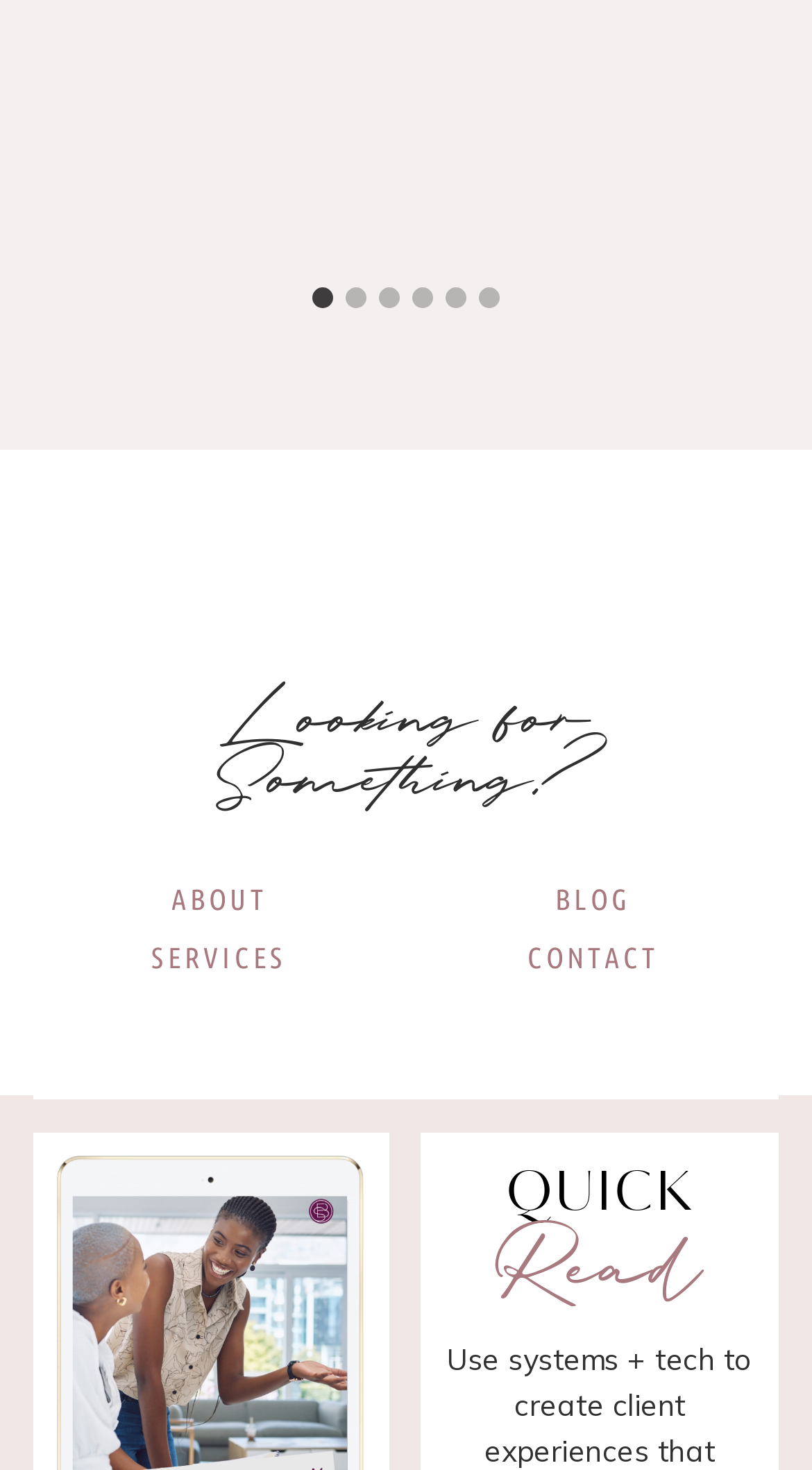What is the purpose of the tablist element?
Please provide a single word or phrase in response based on the screenshot.

Select a slide to show